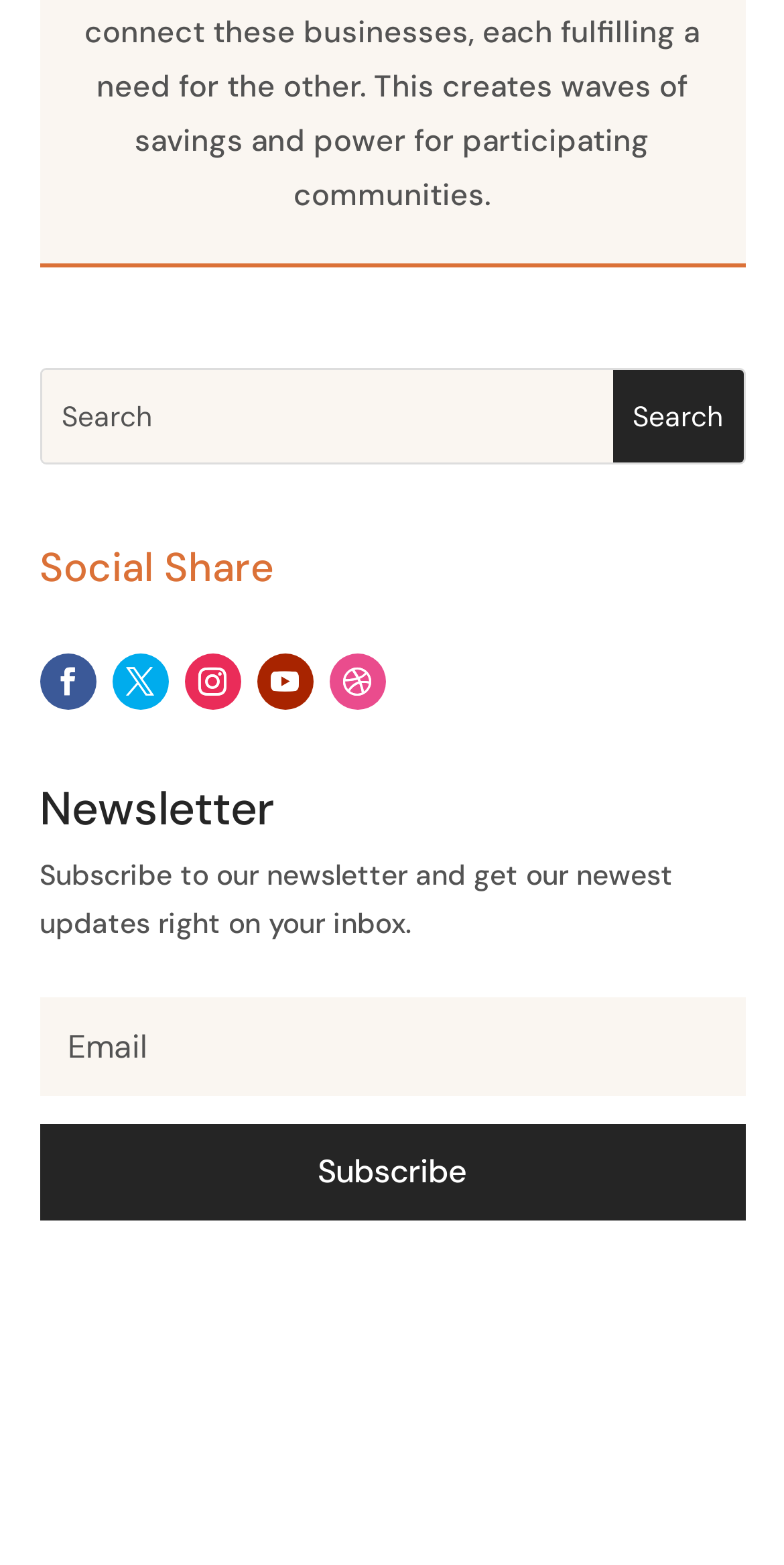Identify the bounding box coordinates of the region that should be clicked to execute the following instruction: "Search for something".

[0.053, 0.236, 0.781, 0.295]